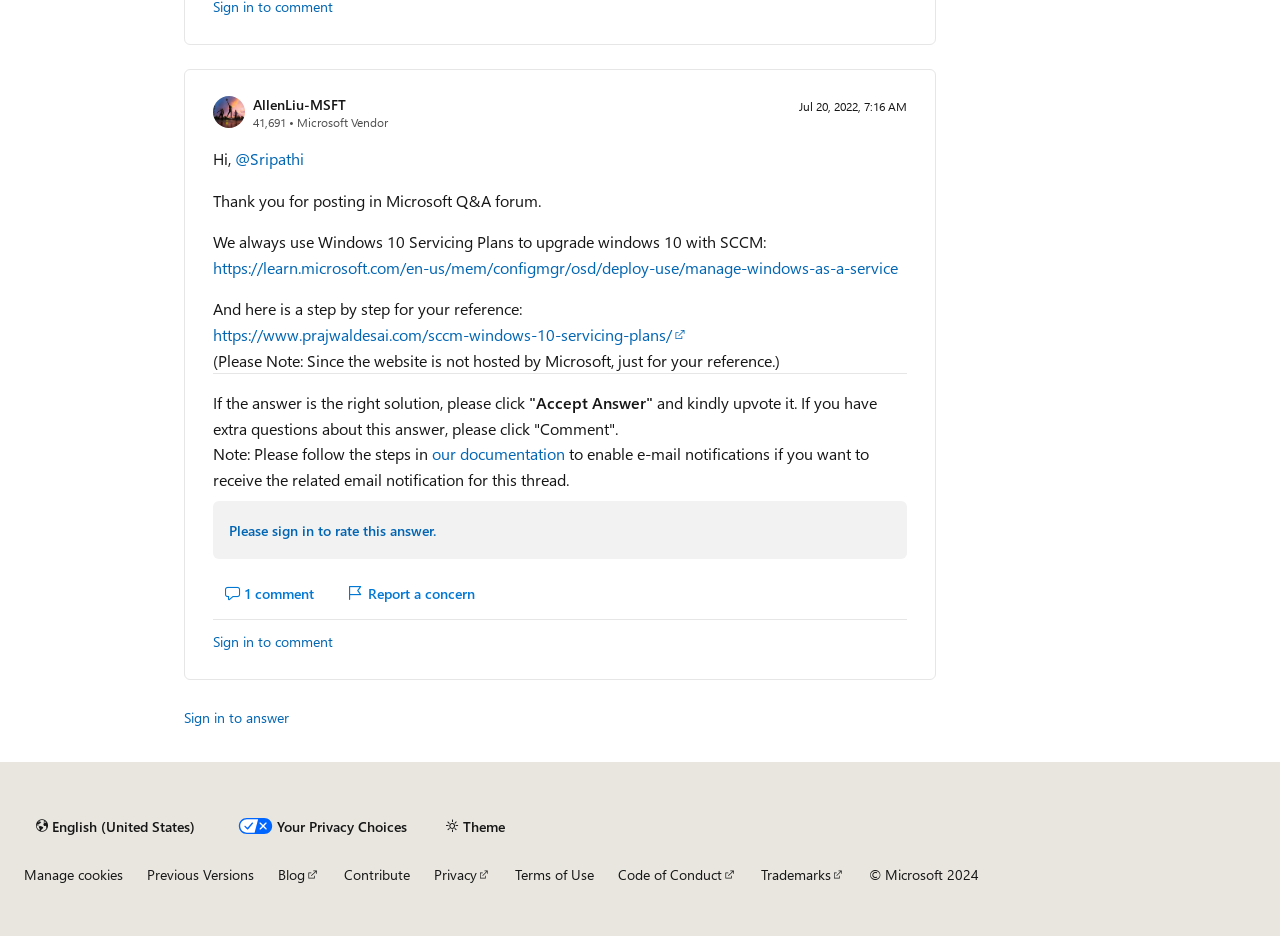What is the author of the post?
Using the information from the image, answer the question thoroughly.

The author of the post can be inferred from the top section of the webpage, where it says 'AllenLiu-MSFT' with a reputation points value next to it, indicating that AllenLiu-MSFT is the author of the post.